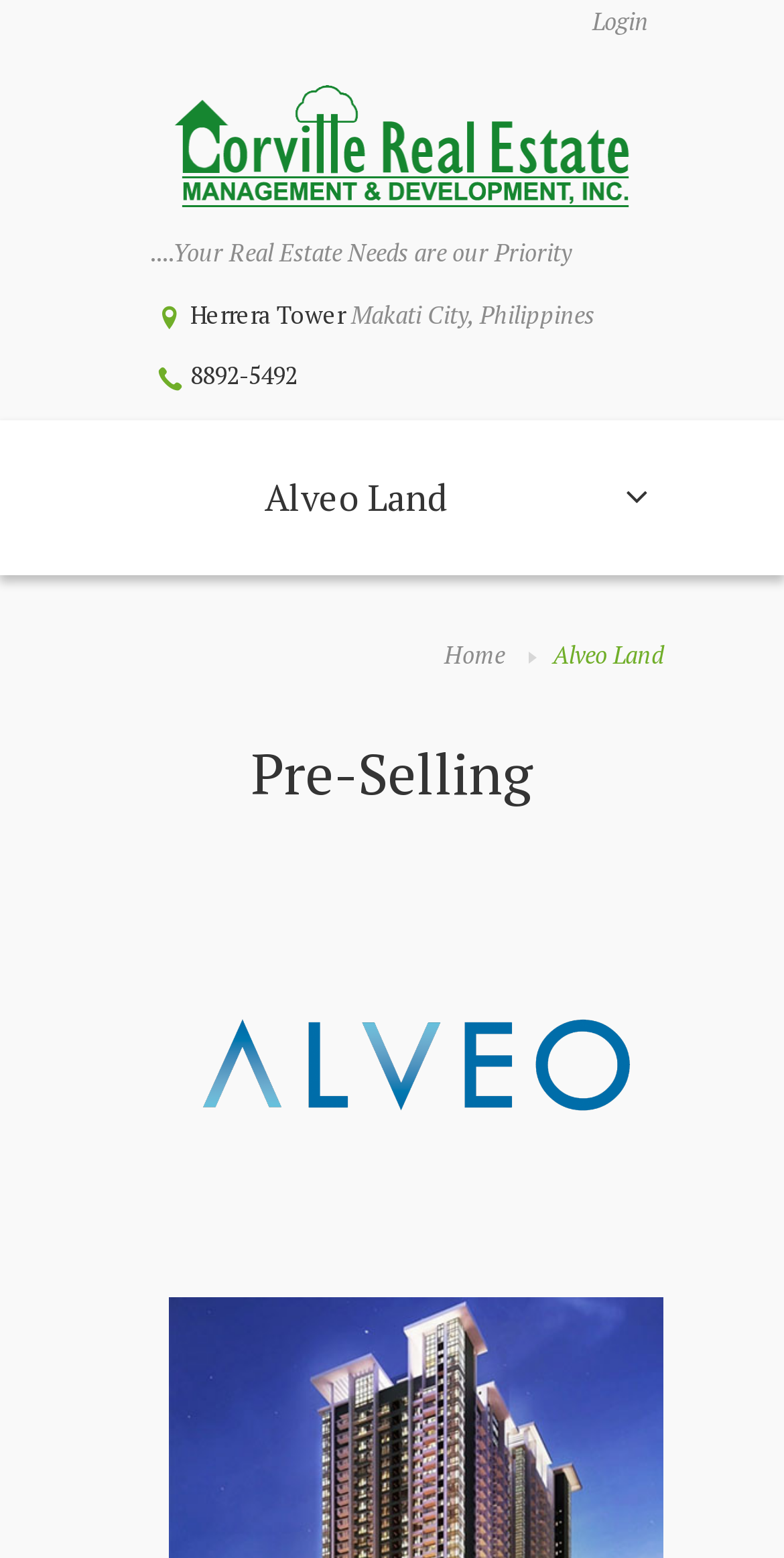Based on the element description: "8892-5492", identify the bounding box coordinates for this UI element. The coordinates must be four float numbers between 0 and 1, listed as [left, top, right, bottom].

[0.243, 0.232, 0.379, 0.251]